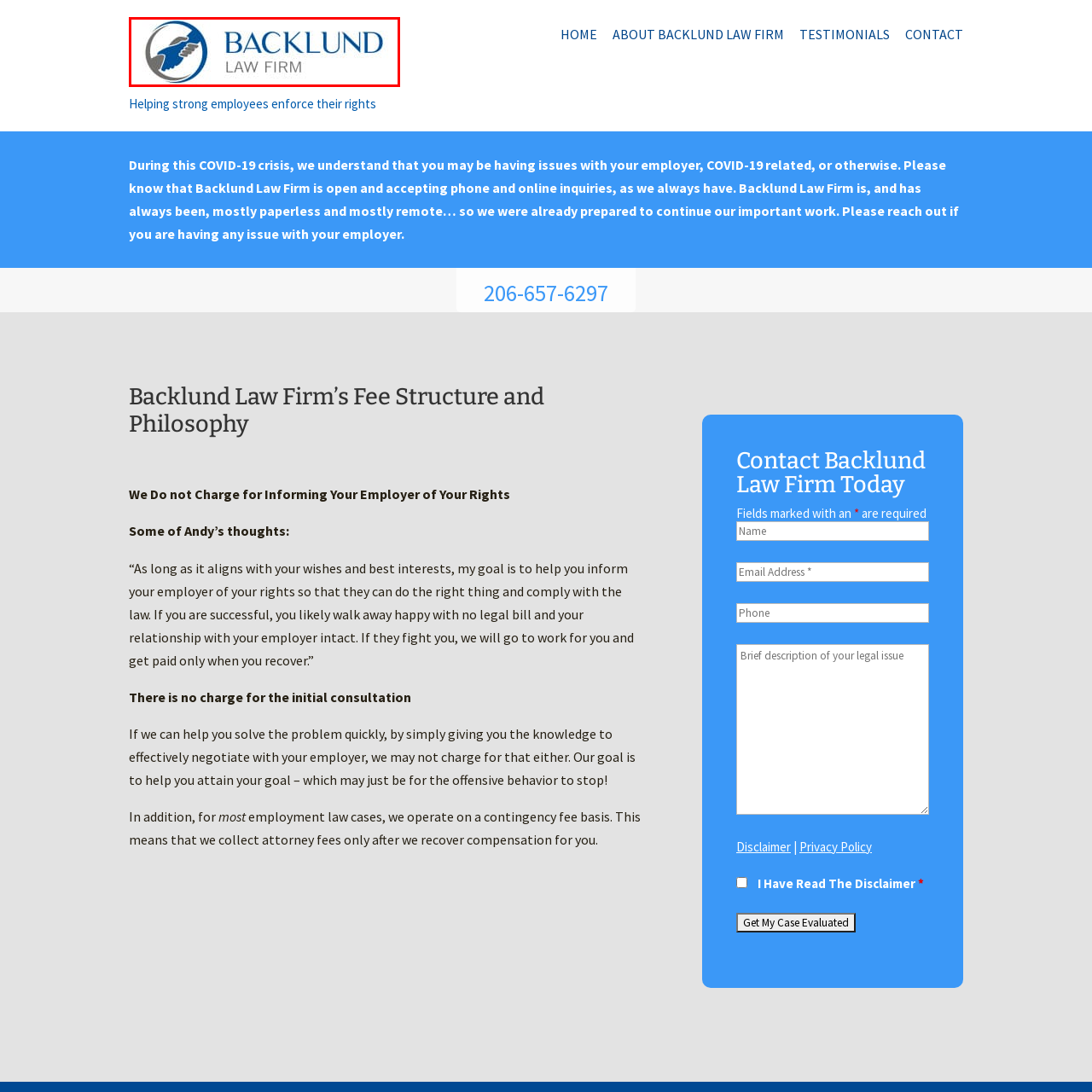Construct a detailed caption for the image enclosed in the red box.

The image features the logo of the Backlund Law Firm, prominently displaying a symbolic representation of partnership with a handshake. The logo is designed with the firm’s name, "BACKLUND," in bold blue text, complemented by the words "LAW FIRM" in a slightly smaller font beneath it. The addition of a circular motif surrounding the handshake underscores the firm's commitment to collaboration and legal support. This branding reflects the firm’s focus on helping individuals assert their rights, particularly in employment law matters, emphasizing the relationship between clients and their legal representatives.